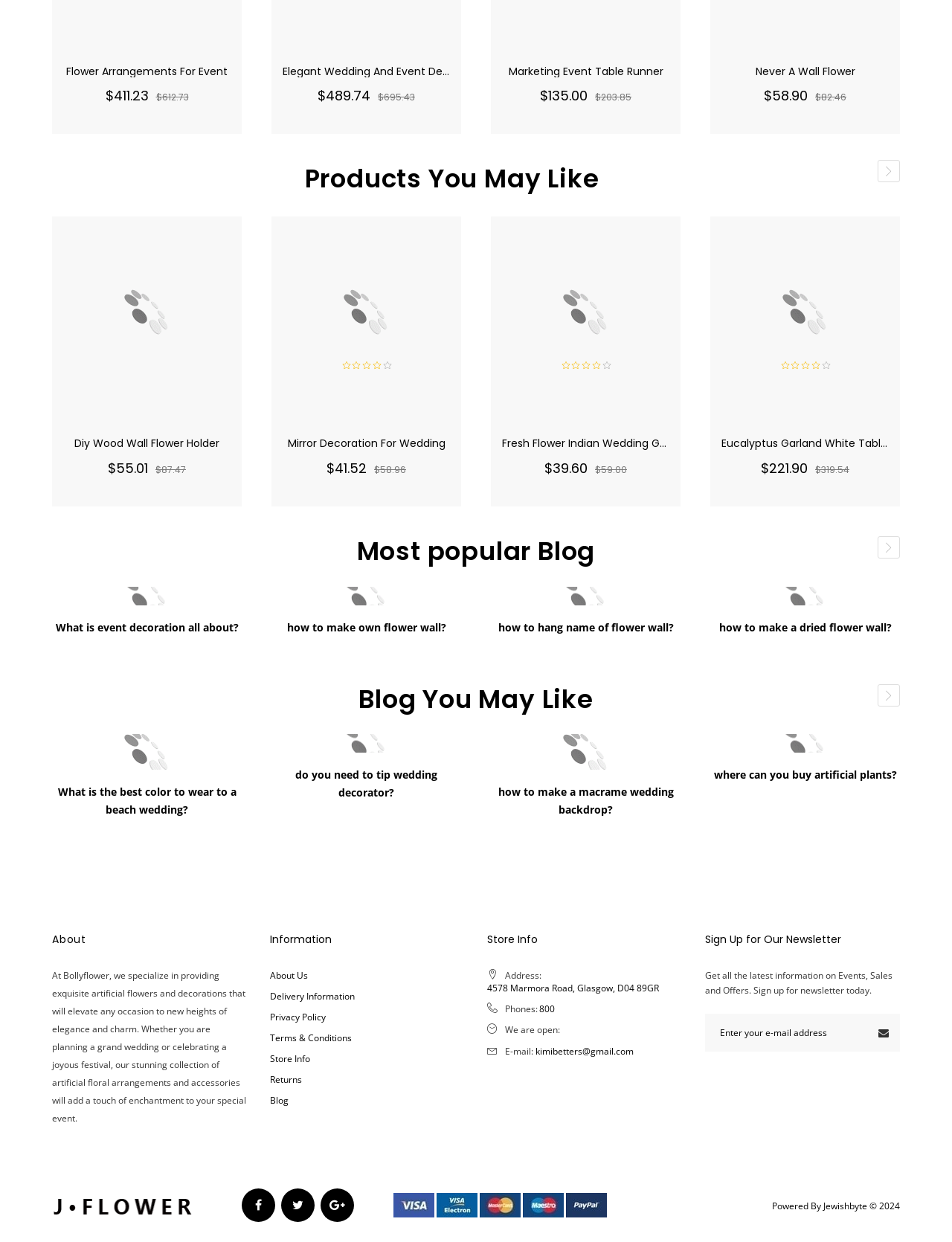Please determine the bounding box coordinates of the element to click on in order to accomplish the following task: "Explore 'Elegant Wedding And Event Decor' product". Ensure the coordinates are four float numbers ranging from 0 to 1, i.e., [left, top, right, bottom].

[0.297, 0.051, 0.483, 0.063]